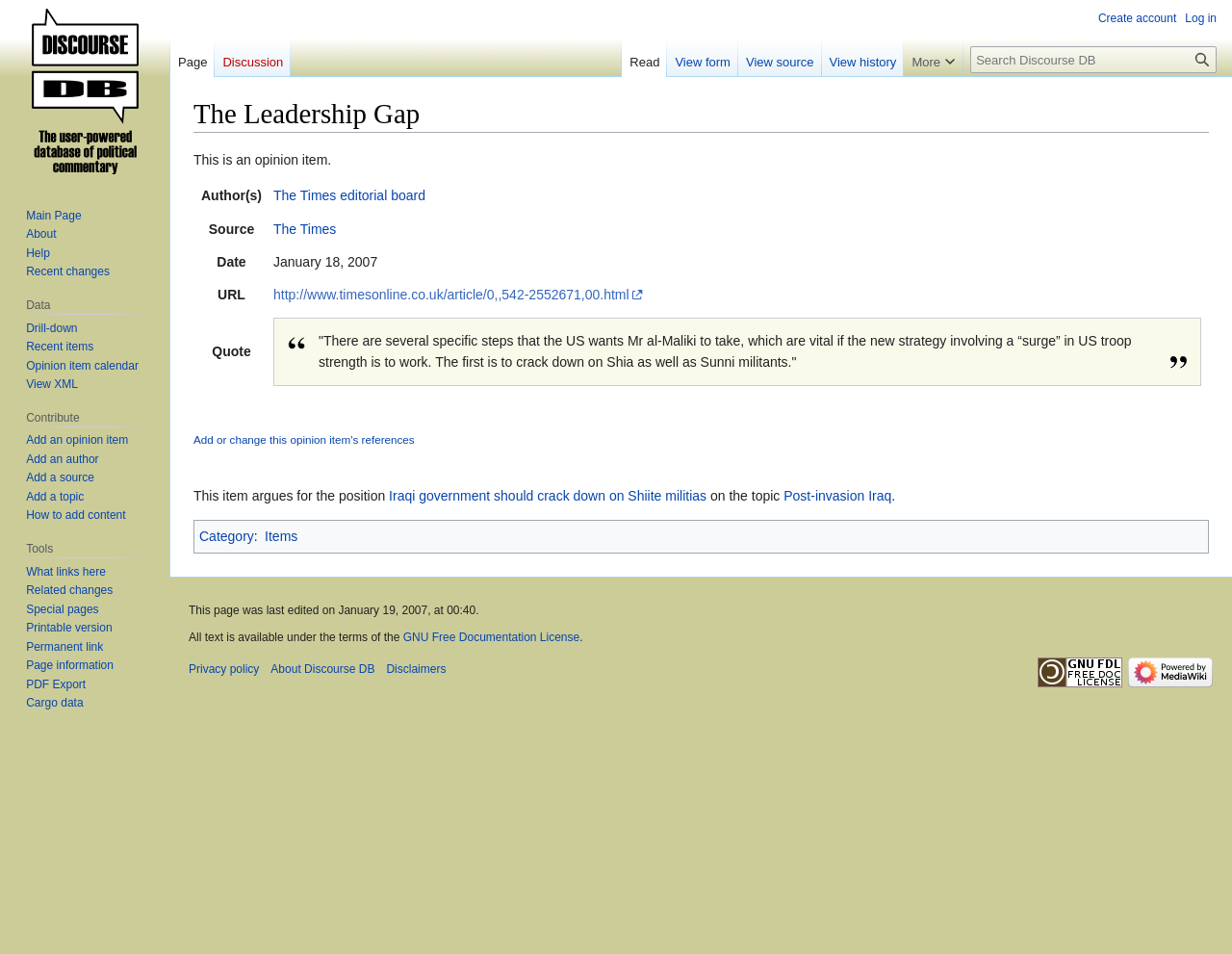Can you specify the bounding box coordinates of the area that needs to be clicked to fulfill the following instruction: "Check recent posts"?

None